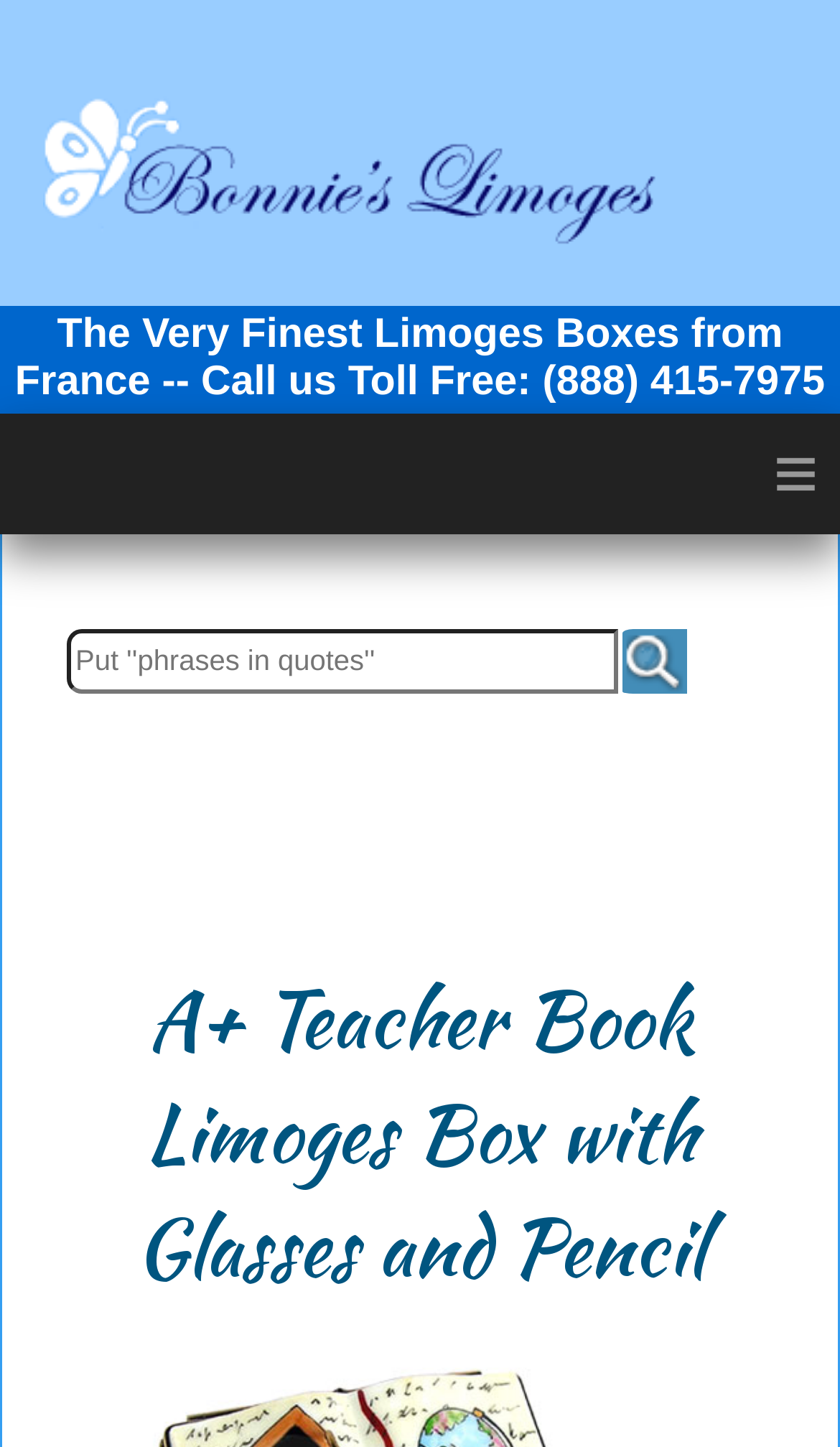What is the purpose of the textbox?
Provide an in-depth answer to the question, covering all aspects.

I found the textbox element with the description 'Put ''phrases in quotes''', which suggests that the purpose of the textbox is to input phrases enclosed in quotes.